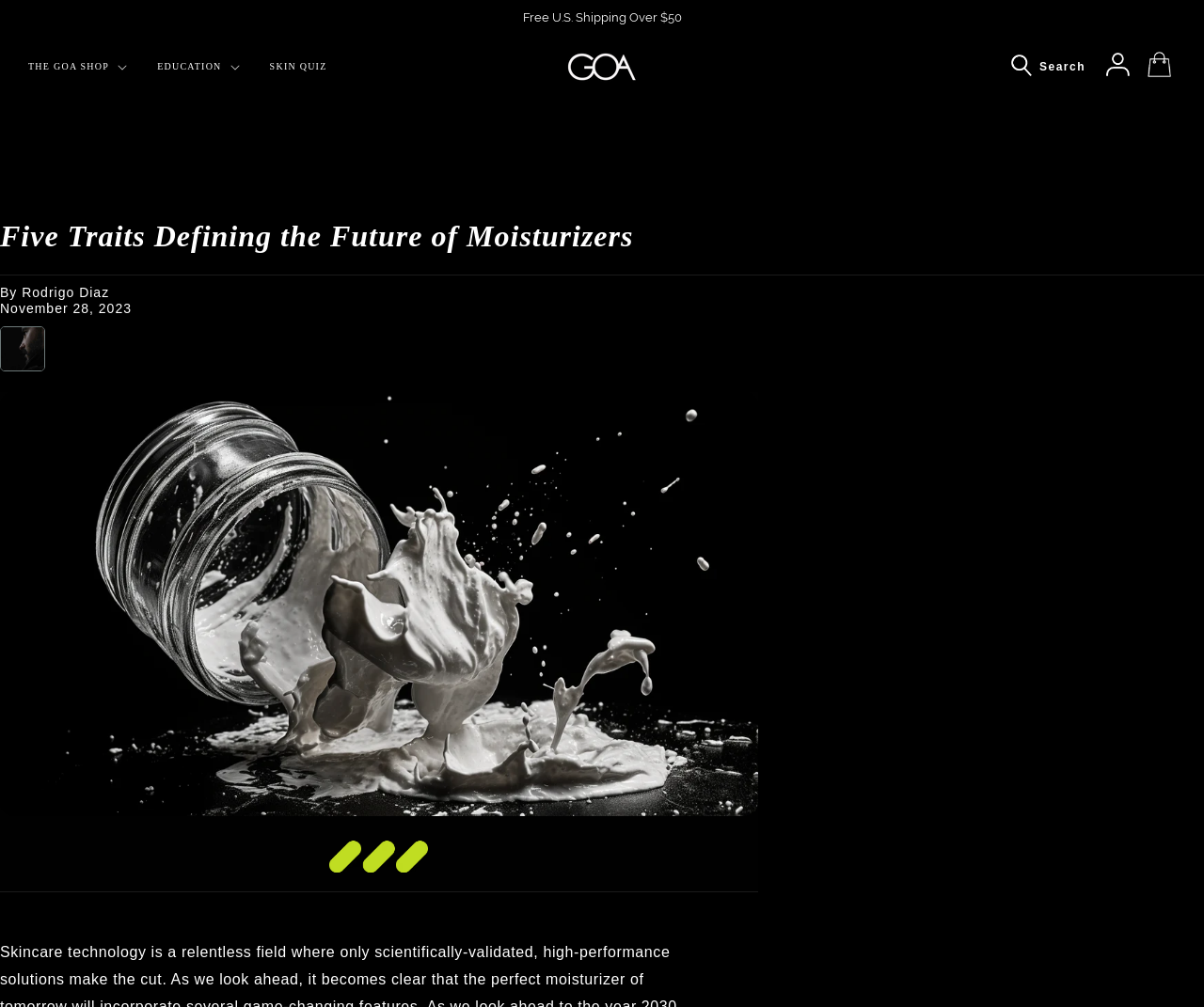Please mark the bounding box coordinates of the area that should be clicked to carry out the instruction: "View your cart".

[0.945, 0.043, 0.98, 0.085]